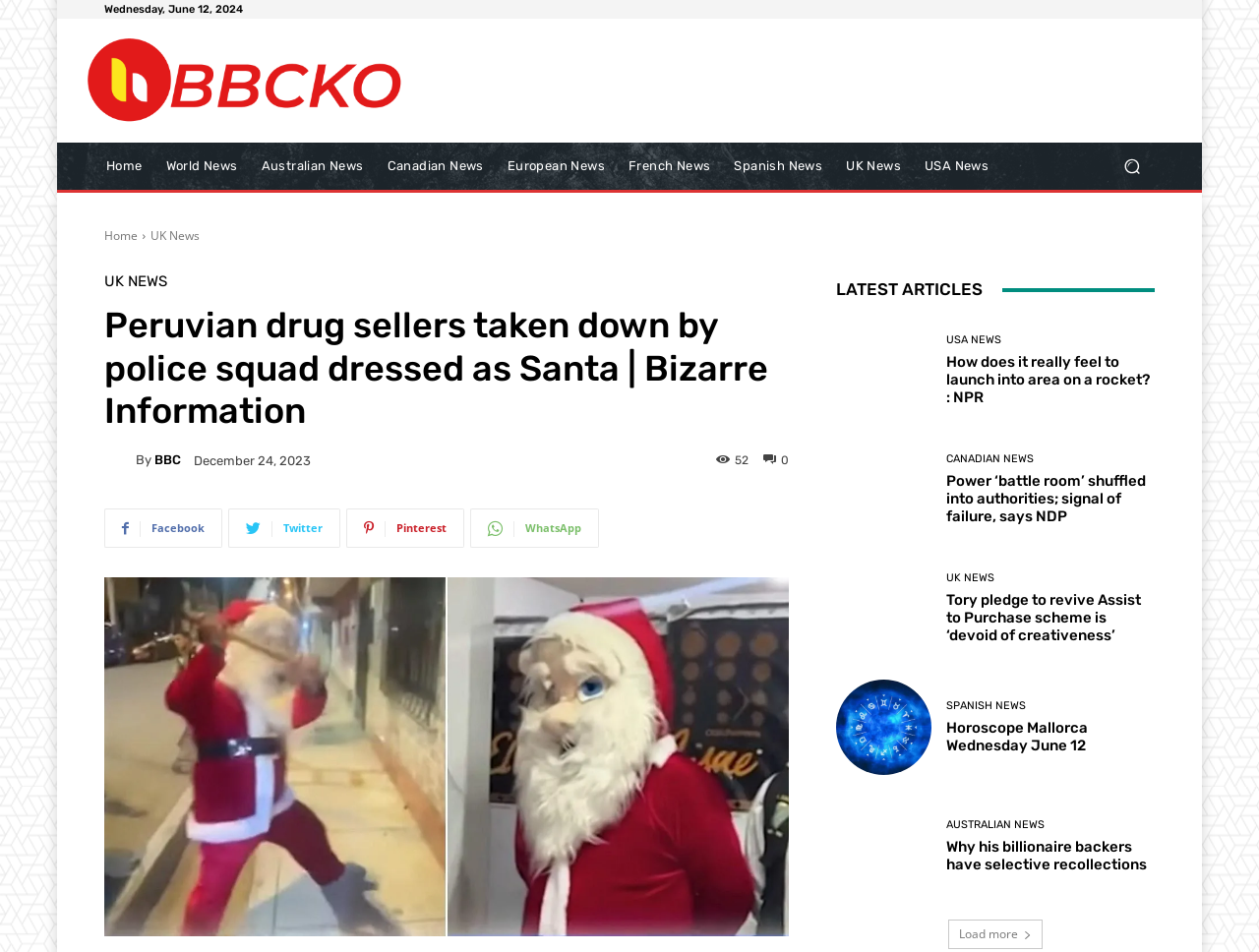How many social media links are there?
Please give a well-detailed answer to the question.

I counted the number of social media links by looking at the links with icons below the article title. I found links for Facebook, Twitter, Pinterest, and WhatsApp.